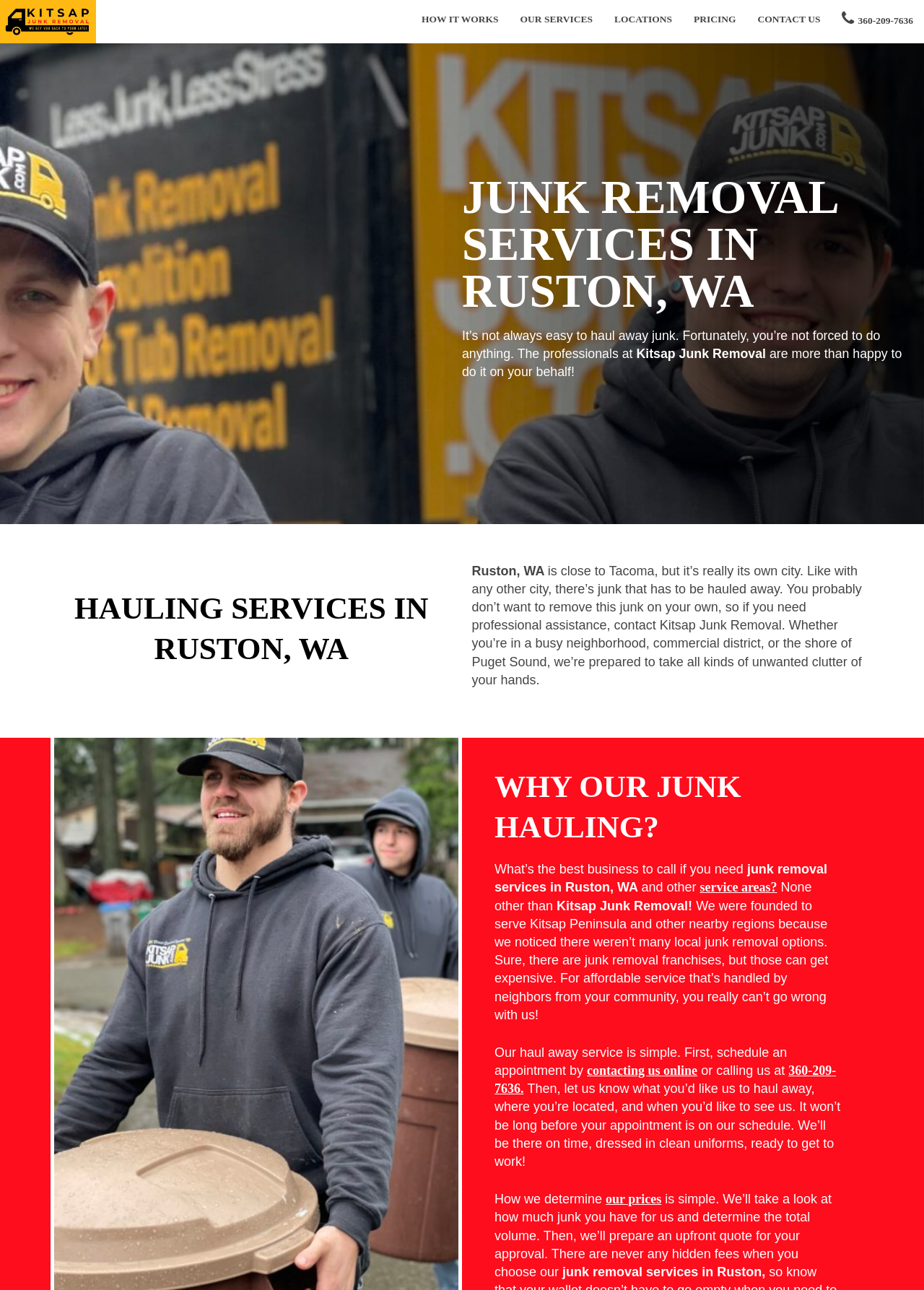Pinpoint the bounding box coordinates of the area that should be clicked to complete the following instruction: "Check our prices". The coordinates must be given as four float numbers between 0 and 1, i.e., [left, top, right, bottom].

[0.656, 0.924, 0.716, 0.935]